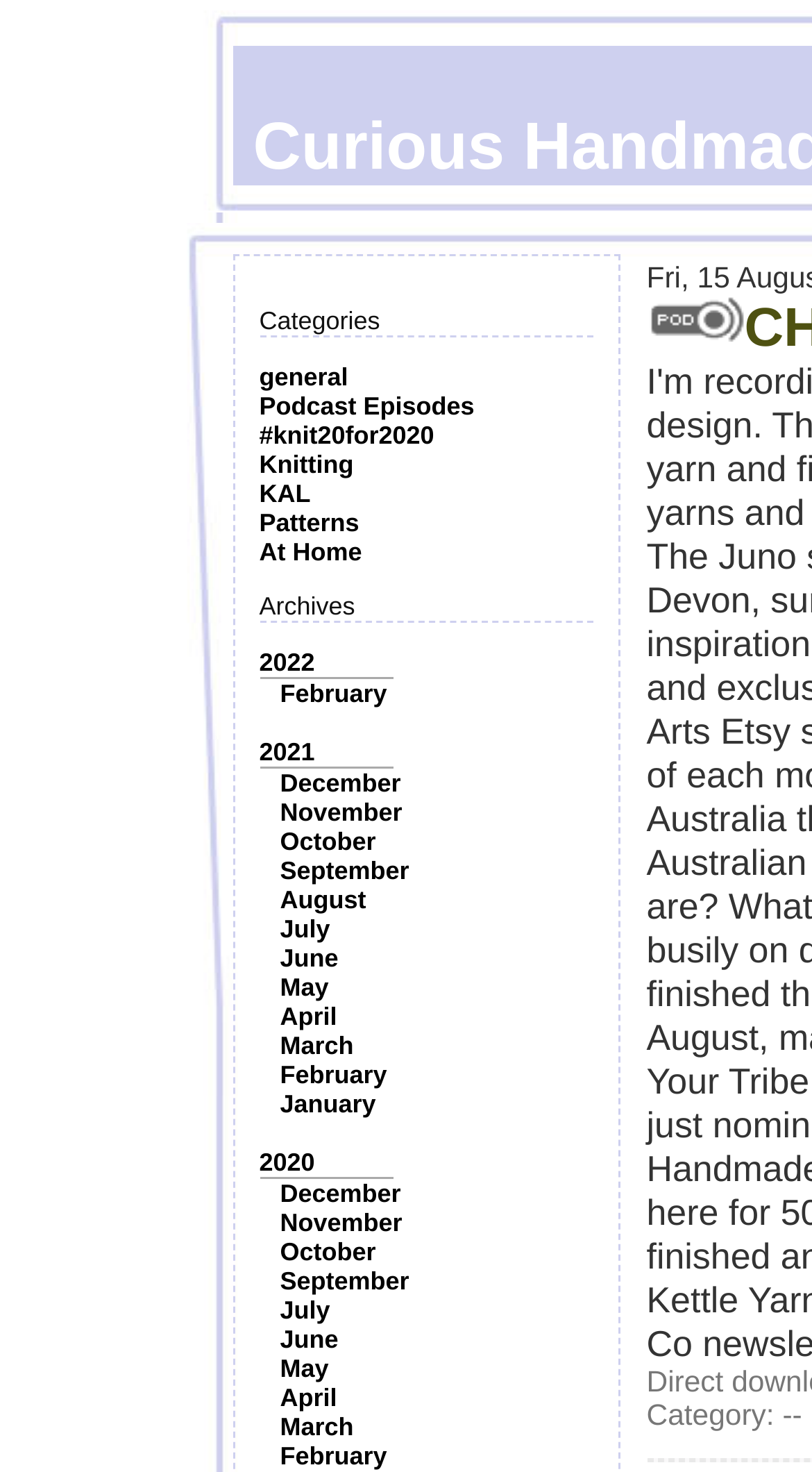Please pinpoint the bounding box coordinates for the region I should click to adhere to this instruction: "Browse the '2022' archives".

[0.319, 0.44, 0.388, 0.46]